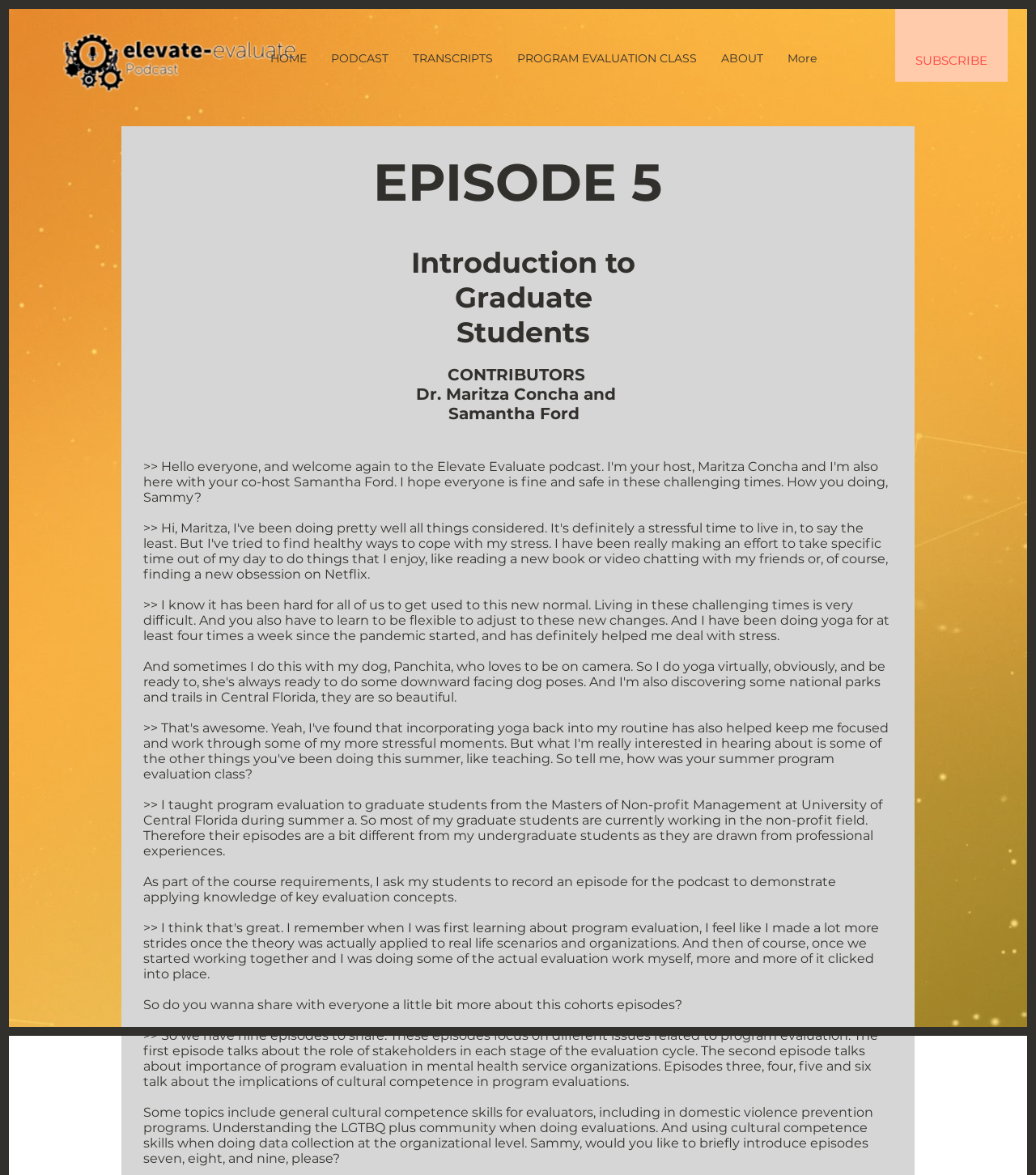Determine the main heading text of the webpage.

Introduction to Graduate Students